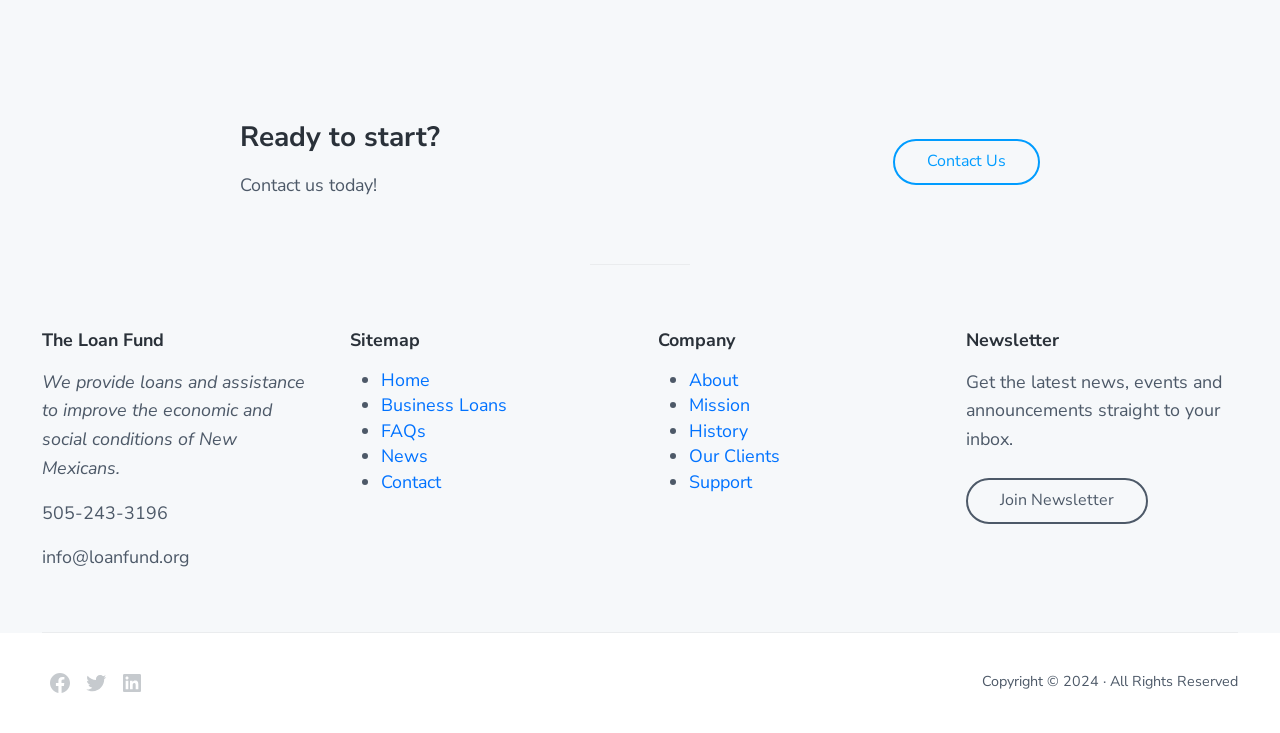Determine the bounding box coordinates of the target area to click to execute the following instruction: "Visit Facebook."

[0.032, 0.907, 0.061, 0.956]